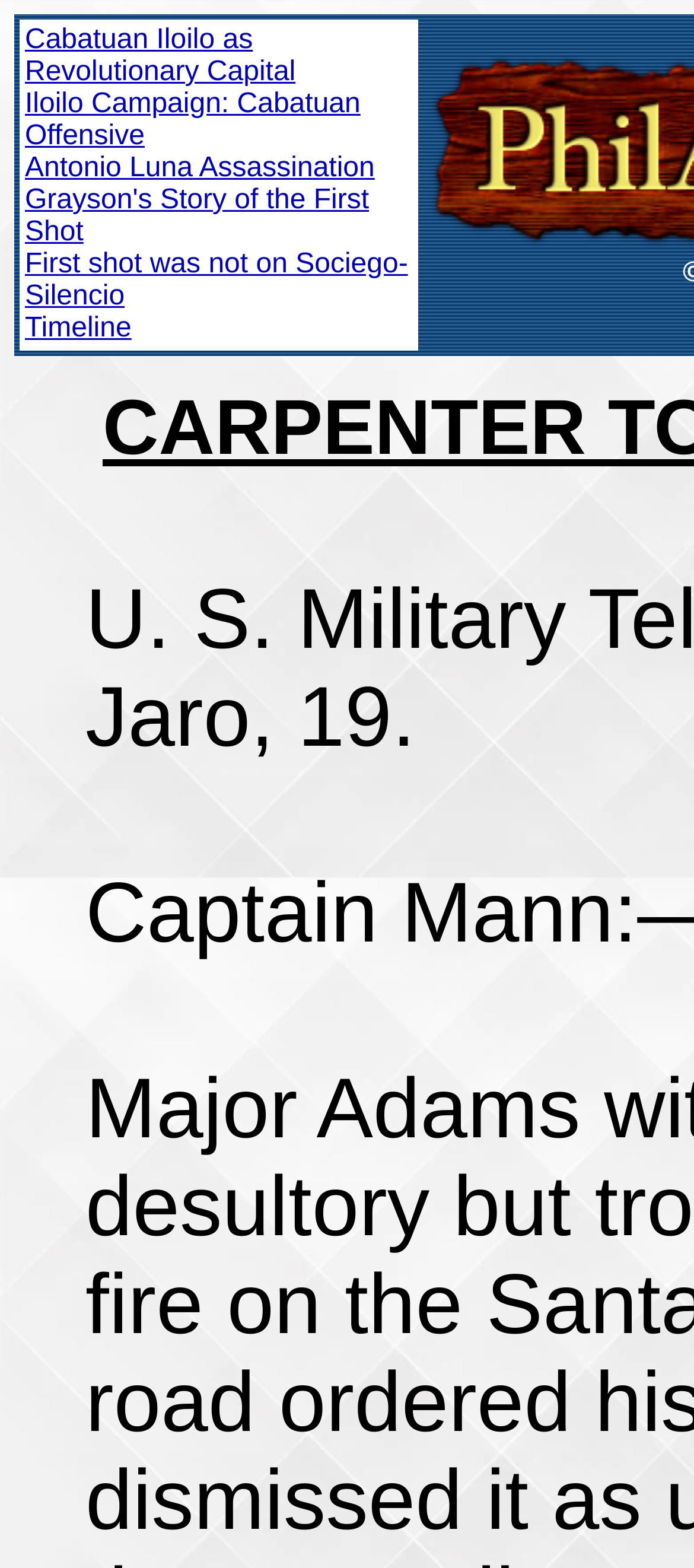Answer the question briefly using a single word or phrase: 
How many links are in the first table cell?

6